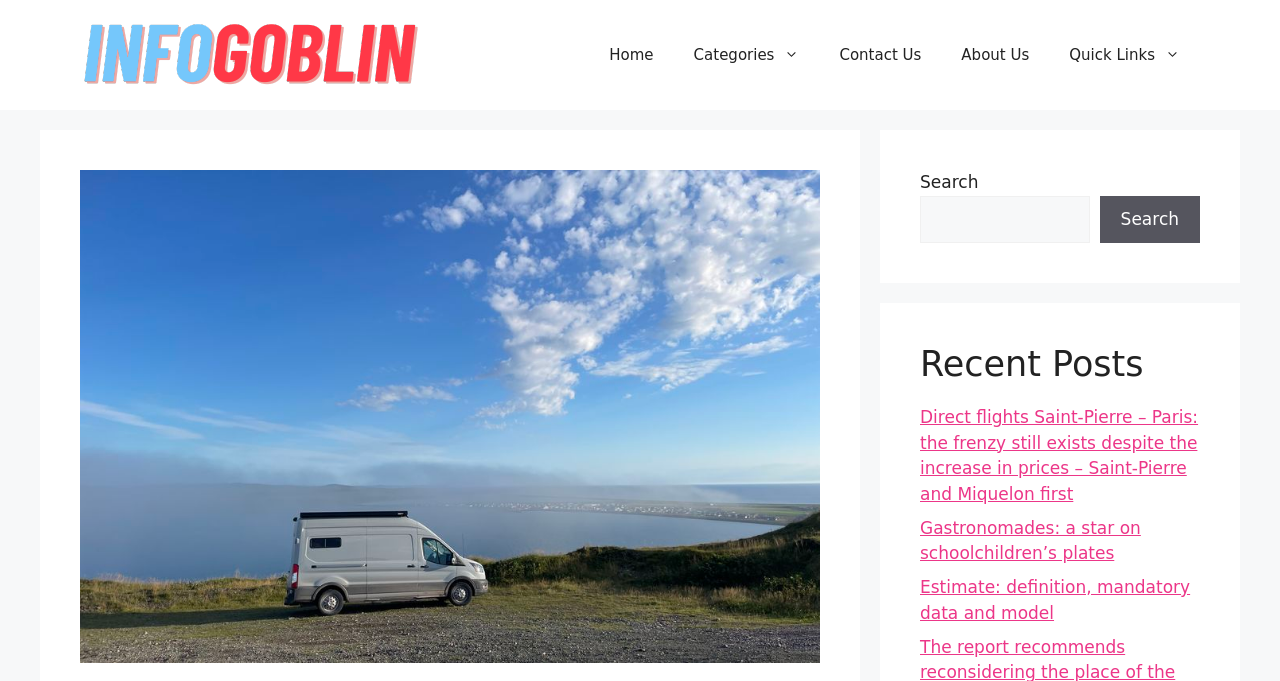Using the description "parent_node: Search name="s"", predict the bounding box of the relevant HTML element.

[0.719, 0.287, 0.851, 0.357]